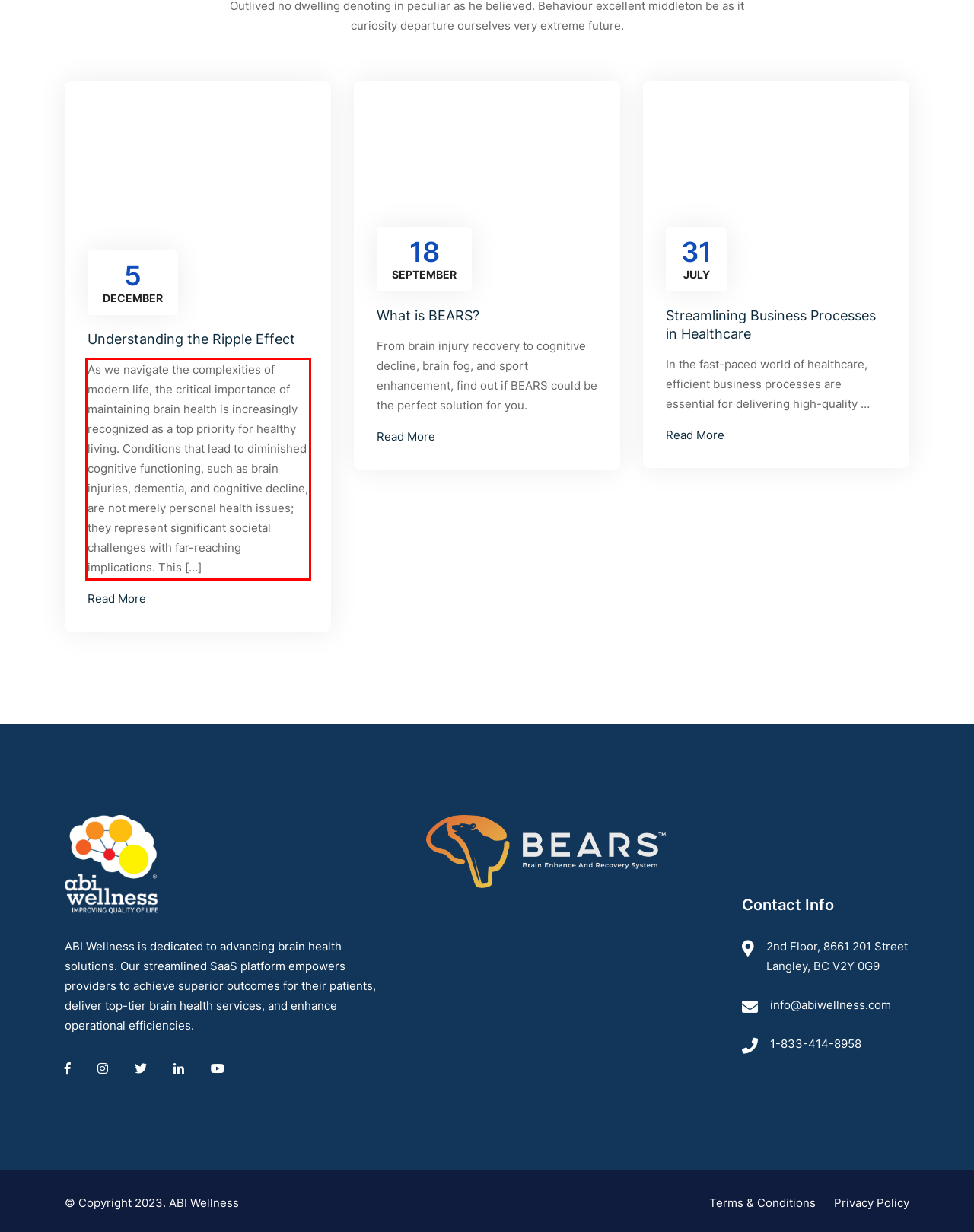From the given screenshot of a webpage, identify the red bounding box and extract the text content within it.

As we navigate the complexities of modern life, the critical importance of maintaining brain health is increasingly recognized as a top priority for healthy living. Conditions that lead to diminished cognitive functioning, such as brain injuries, dementia, and cognitive decline, are not merely personal health issues; they represent significant societal challenges with far-reaching implications. This […]